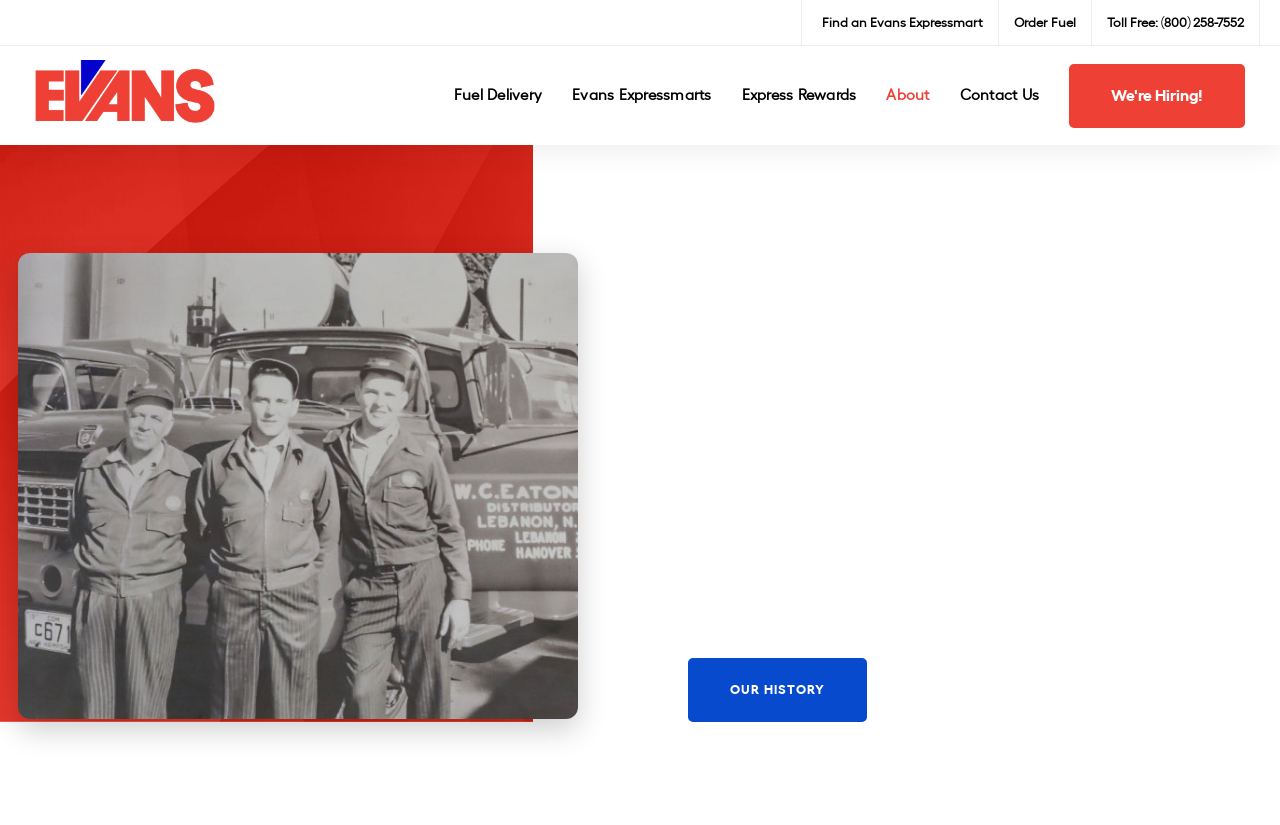What is the topic of the image located at the bottom left of the webpage?
Give a one-word or short phrase answer based on the image.

Our History